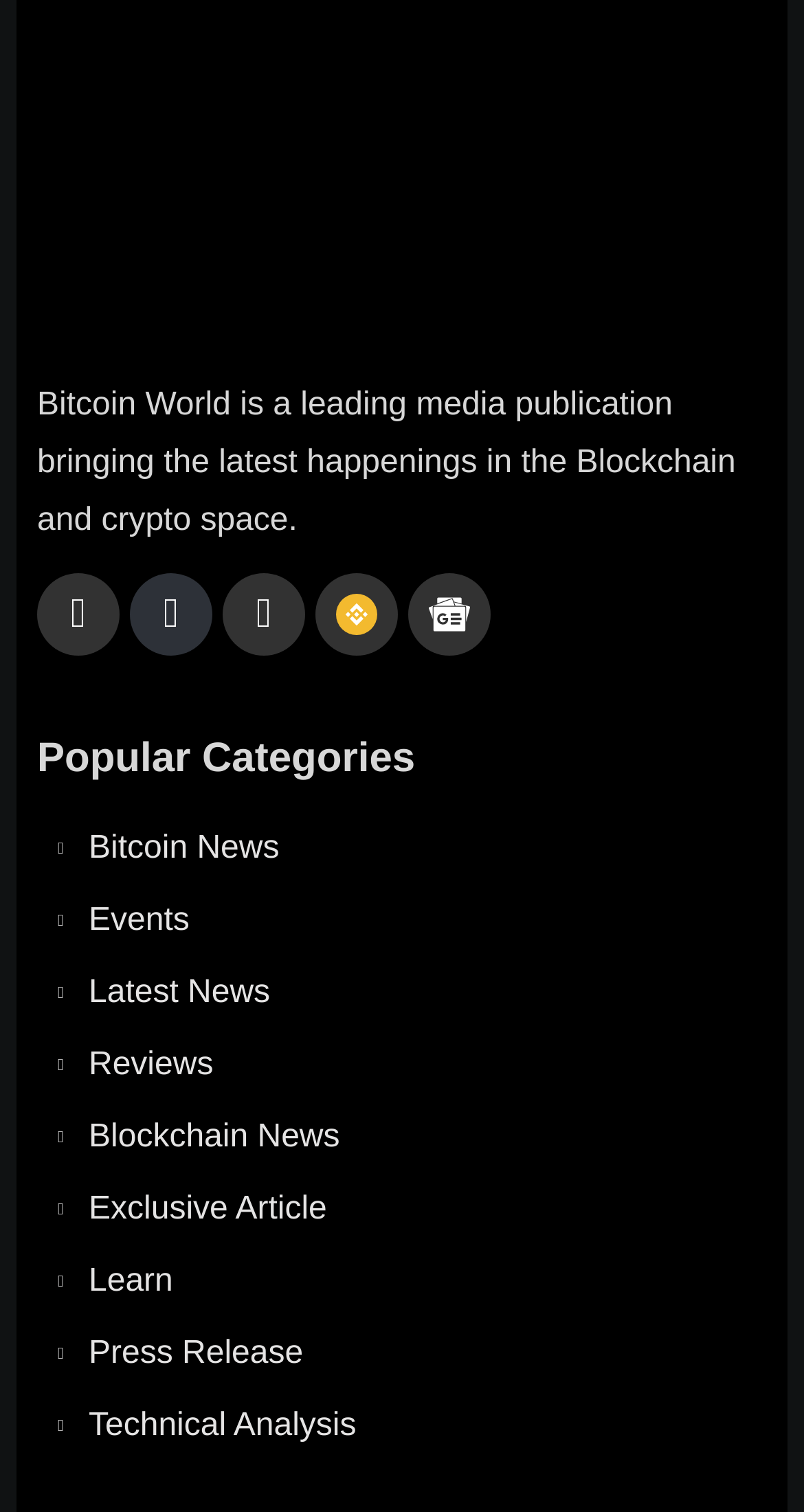Please identify the coordinates of the bounding box for the clickable region that will accomplish this instruction: "Visit the Events page".

[0.072, 0.591, 0.928, 0.629]